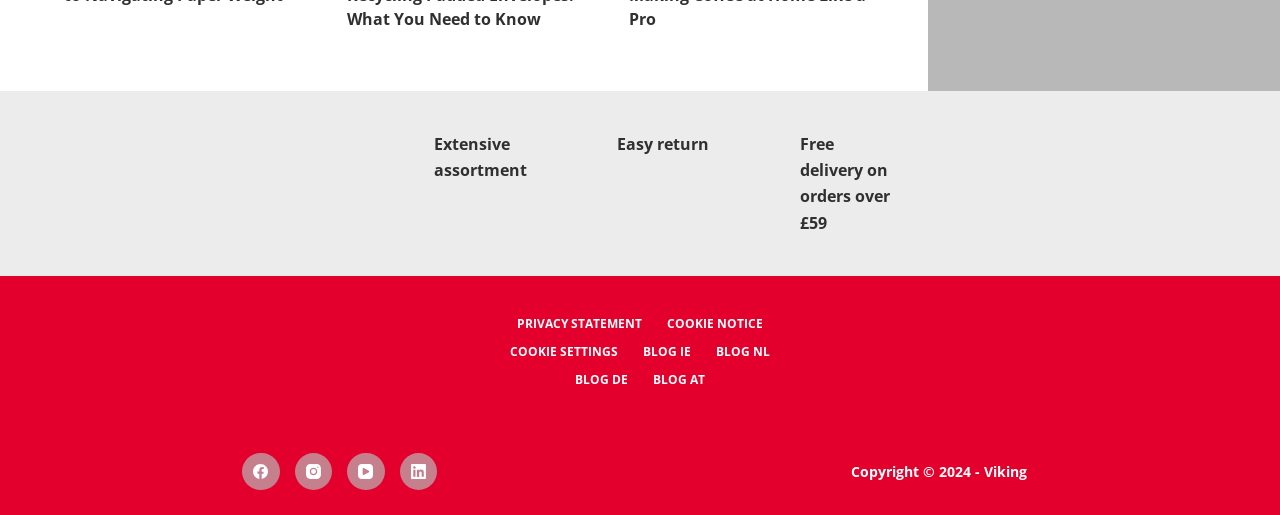Please identify the bounding box coordinates of the area that needs to be clicked to fulfill the following instruction: "Read privacy statement."

[0.394, 0.614, 0.511, 0.644]